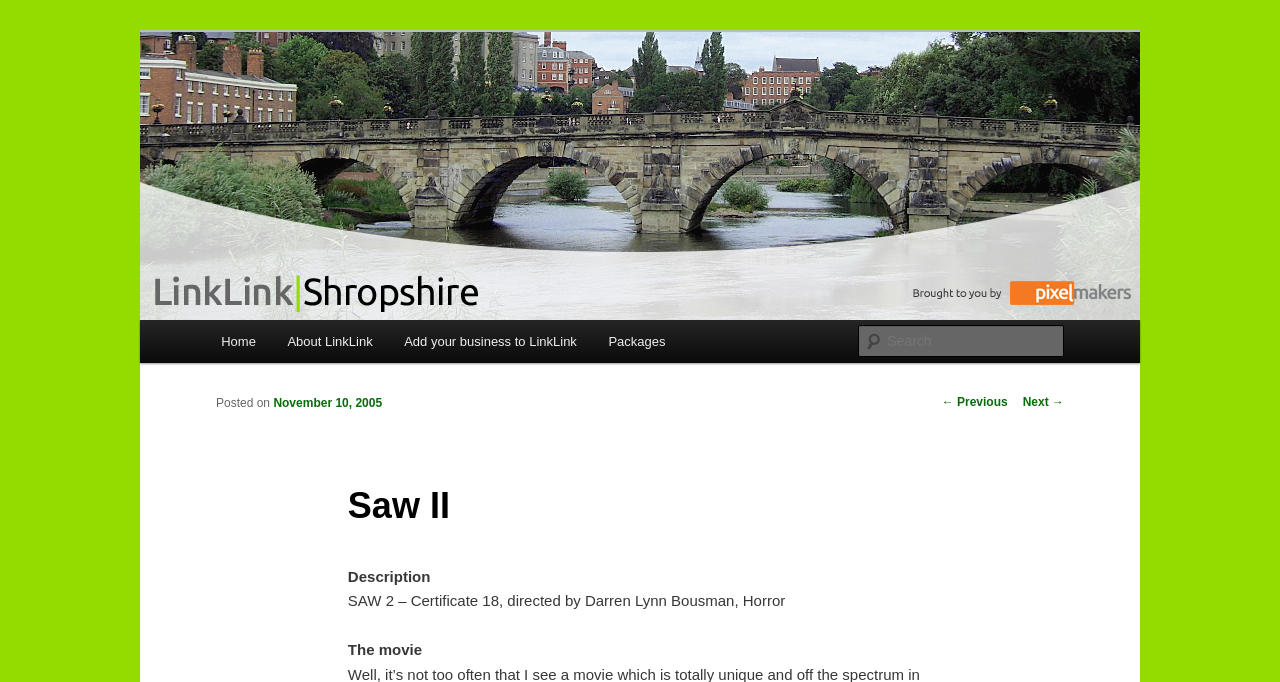Please identify the bounding box coordinates of the element that needs to be clicked to perform the following instruction: "Go to the home page".

[0.16, 0.469, 0.212, 0.533]